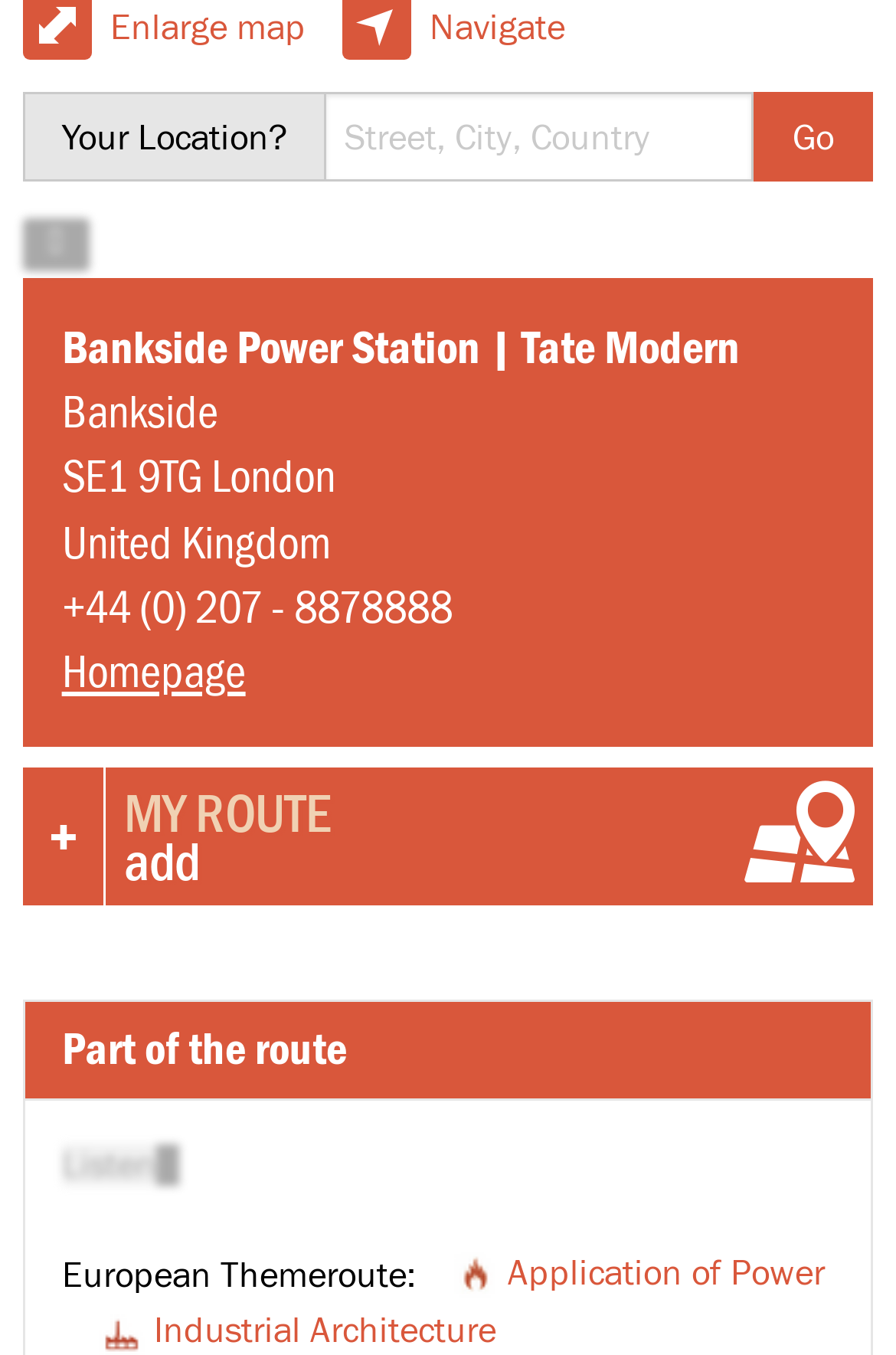Find the bounding box coordinates for the UI element whose description is: "Application of Power". The coordinates should be four float numbers between 0 and 1, in the format [left, top, right, bottom].

[0.464, 0.921, 0.921, 0.959]